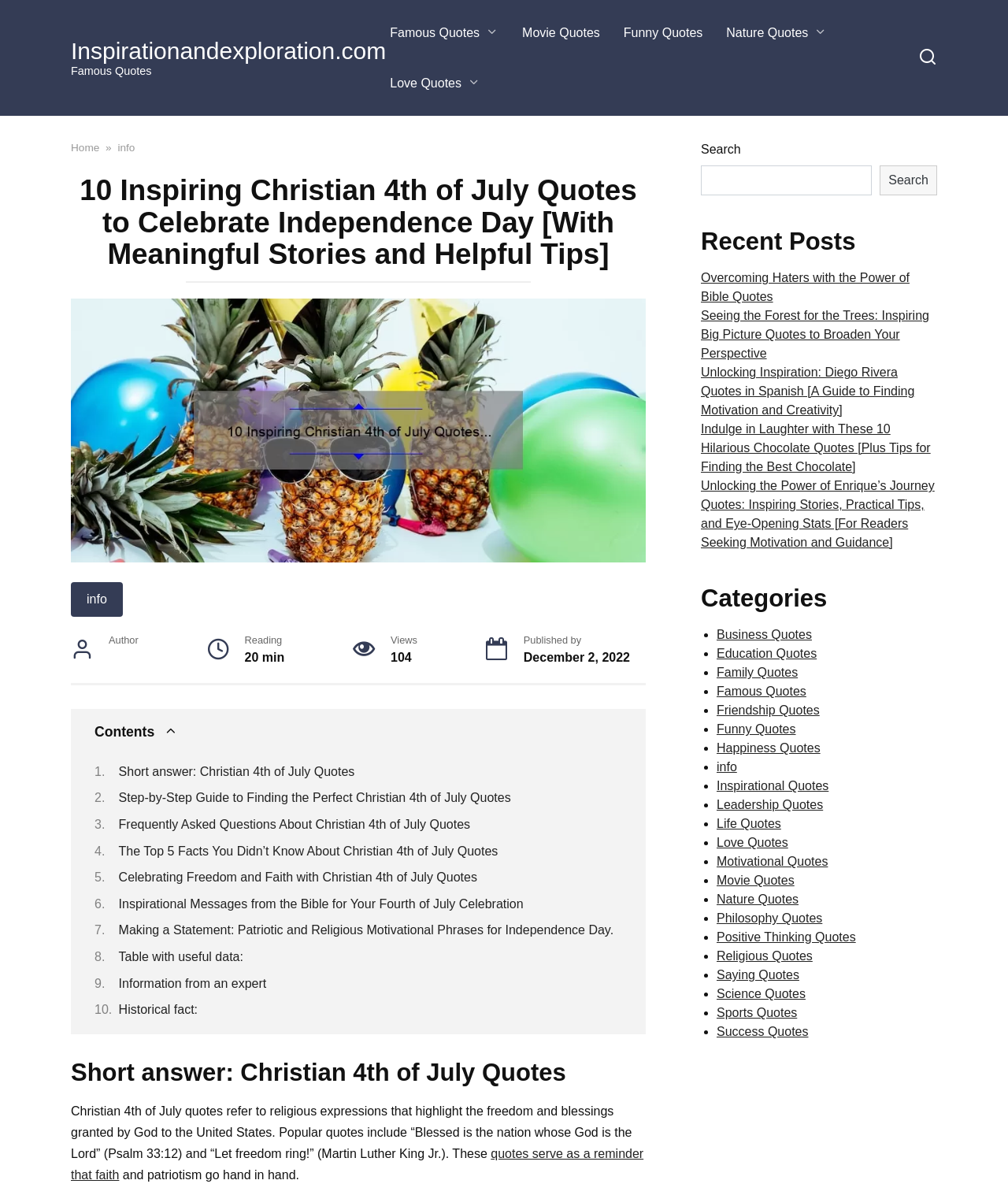Bounding box coordinates are specified in the format (top-left x, top-left y, bottom-right x, bottom-right y). All values are floating point numbers bounded between 0 and 1. Please provide the bounding box coordinate of the region this sentence describes: Happiness Quotes

[0.711, 0.621, 0.814, 0.632]